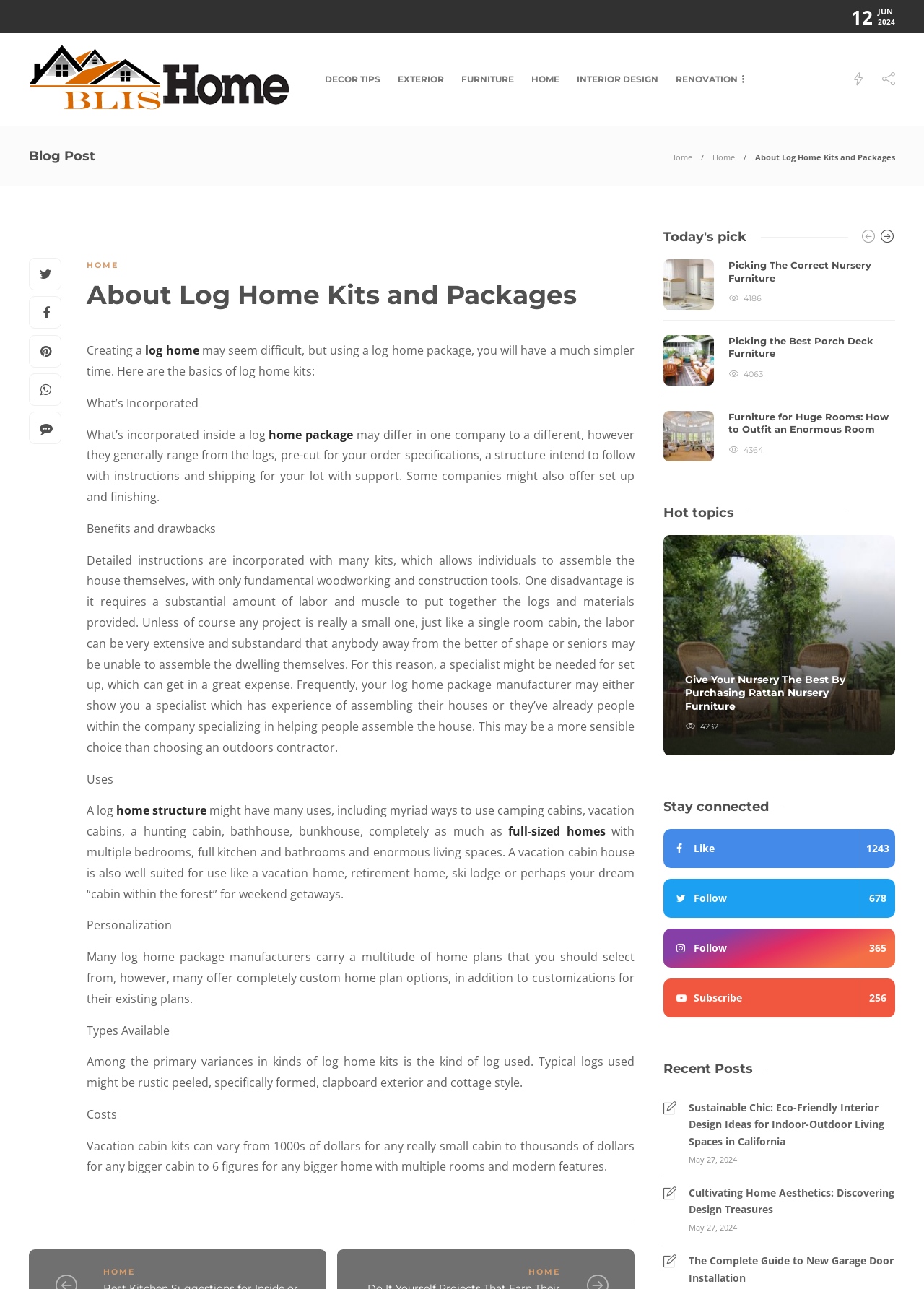Locate the heading on the webpage and return its text.

About Log Home Kits and Packages